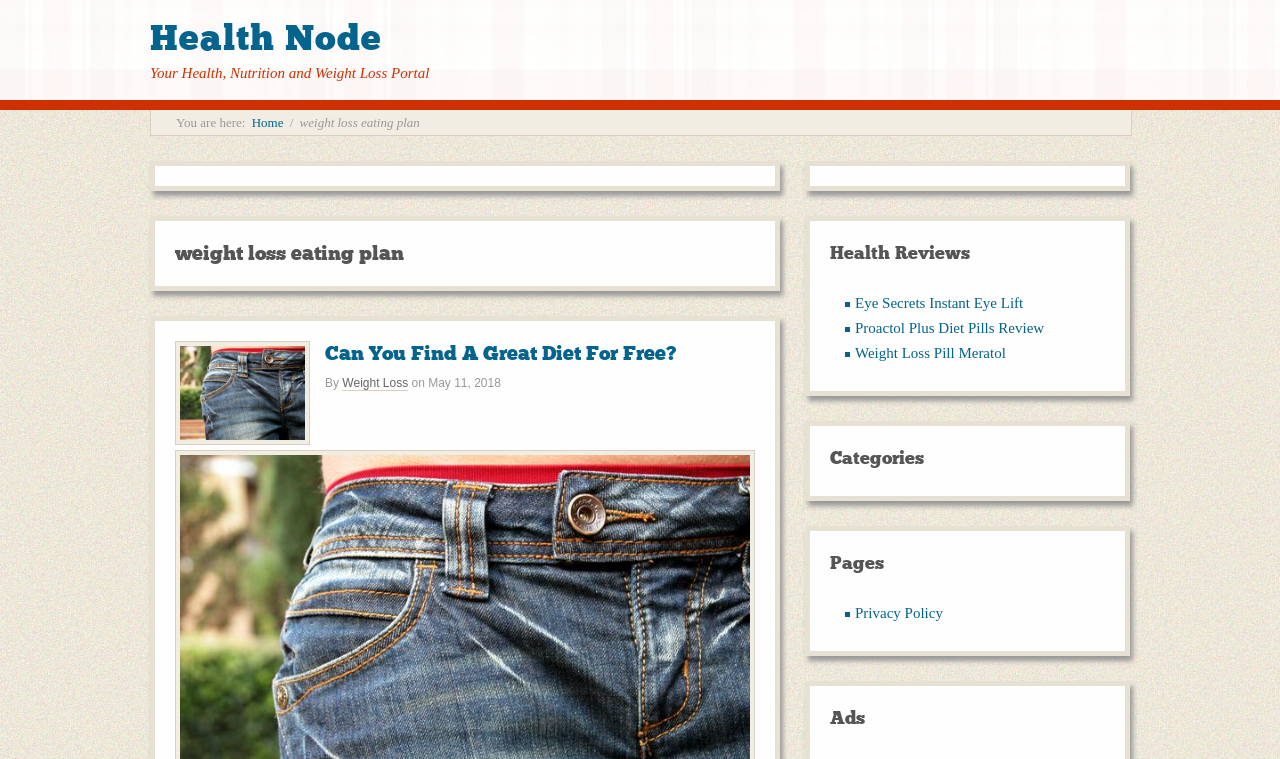Please provide the bounding box coordinates for the element that needs to be clicked to perform the following instruction: "Check out Eye Secrets Instant Eye Lift". The coordinates should be given as four float numbers between 0 and 1, i.e., [left, top, right, bottom].

[0.668, 0.389, 0.799, 0.41]